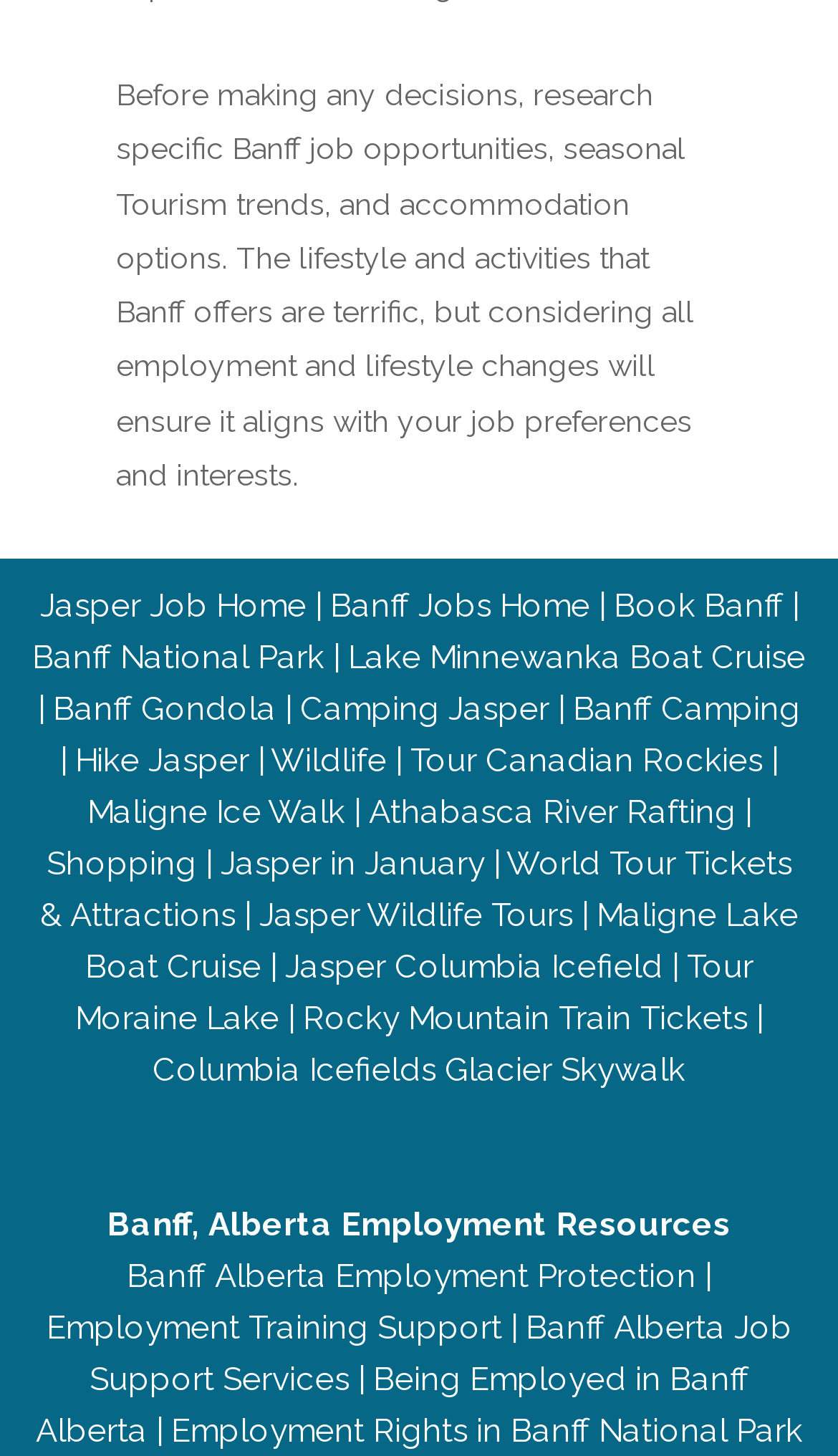Please provide the bounding box coordinates for the element that needs to be clicked to perform the following instruction: "Visit Jasper Job Home". The coordinates should be given as four float numbers between 0 and 1, i.e., [left, top, right, bottom].

[0.047, 0.402, 0.365, 0.429]